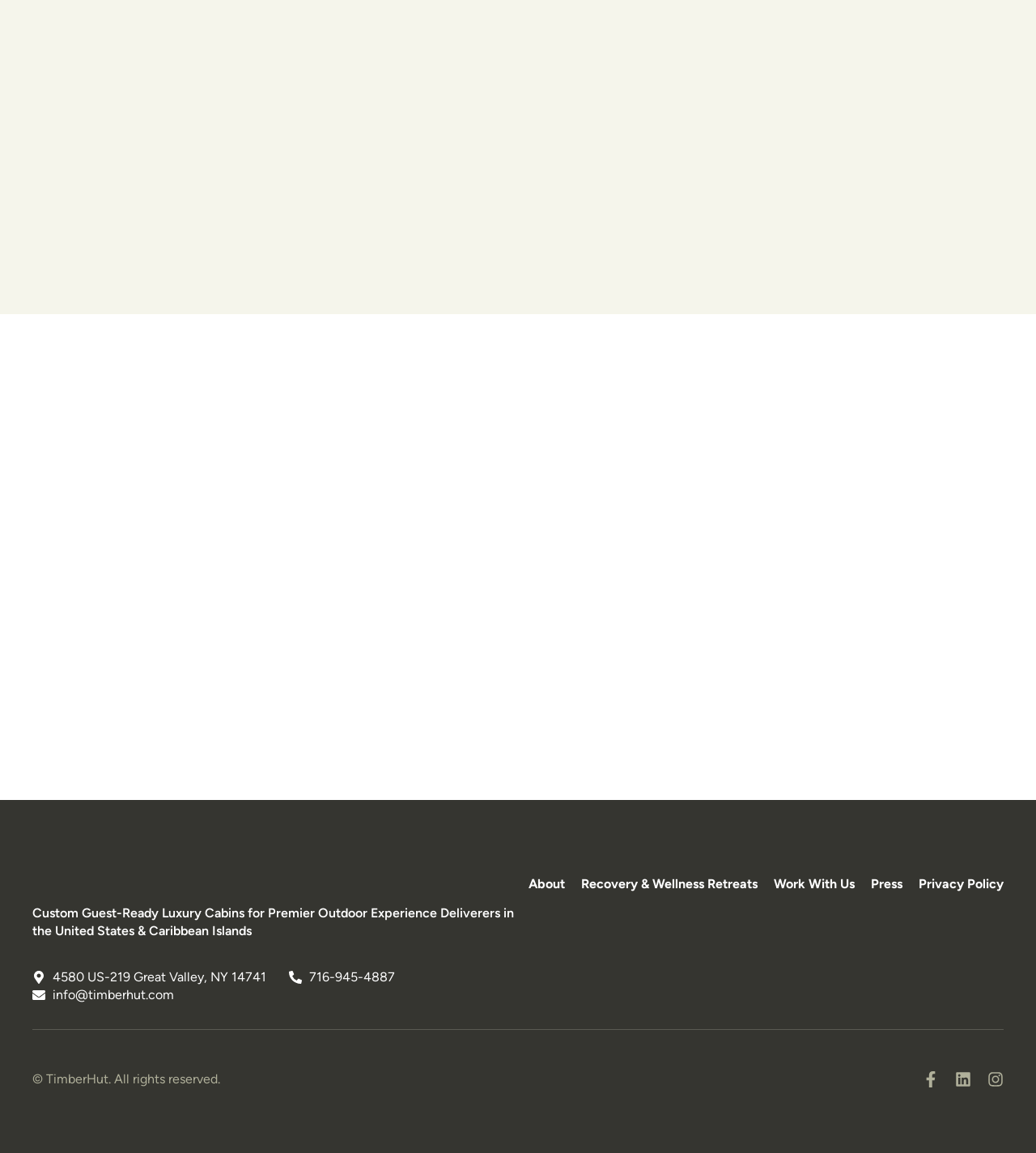Please identify the bounding box coordinates of the area I need to click to accomplish the following instruction: "Check the Privacy Policy".

[0.887, 0.75, 0.969, 0.784]